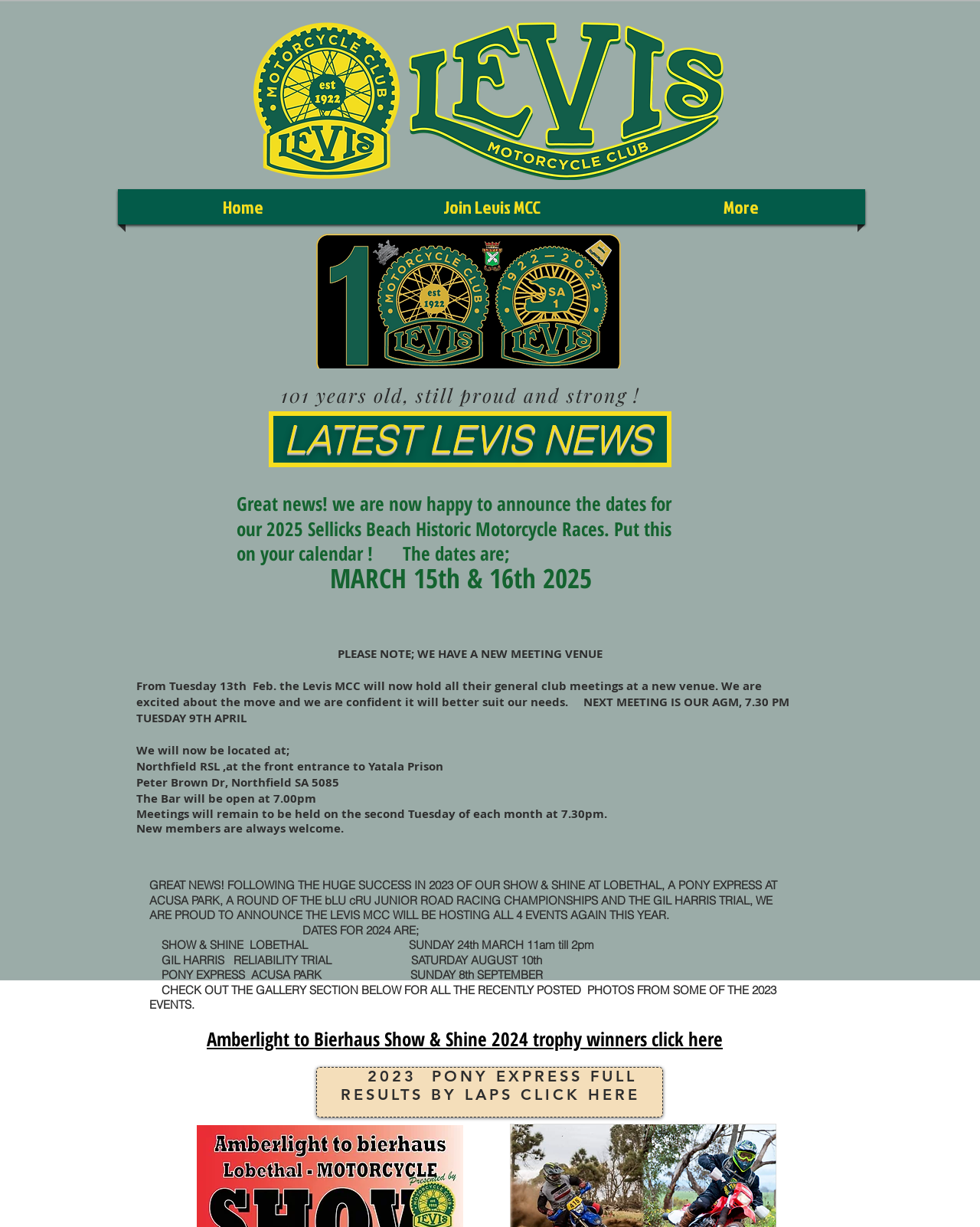Consider the image and give a detailed and elaborate answer to the question: 
What is the name of the motorcycle club?

The name of the motorcycle club can be found in the navigation section of the webpage, where it says 'Join Levis MCC'. This suggests that Levis MCC is the name of the motorcycle club.